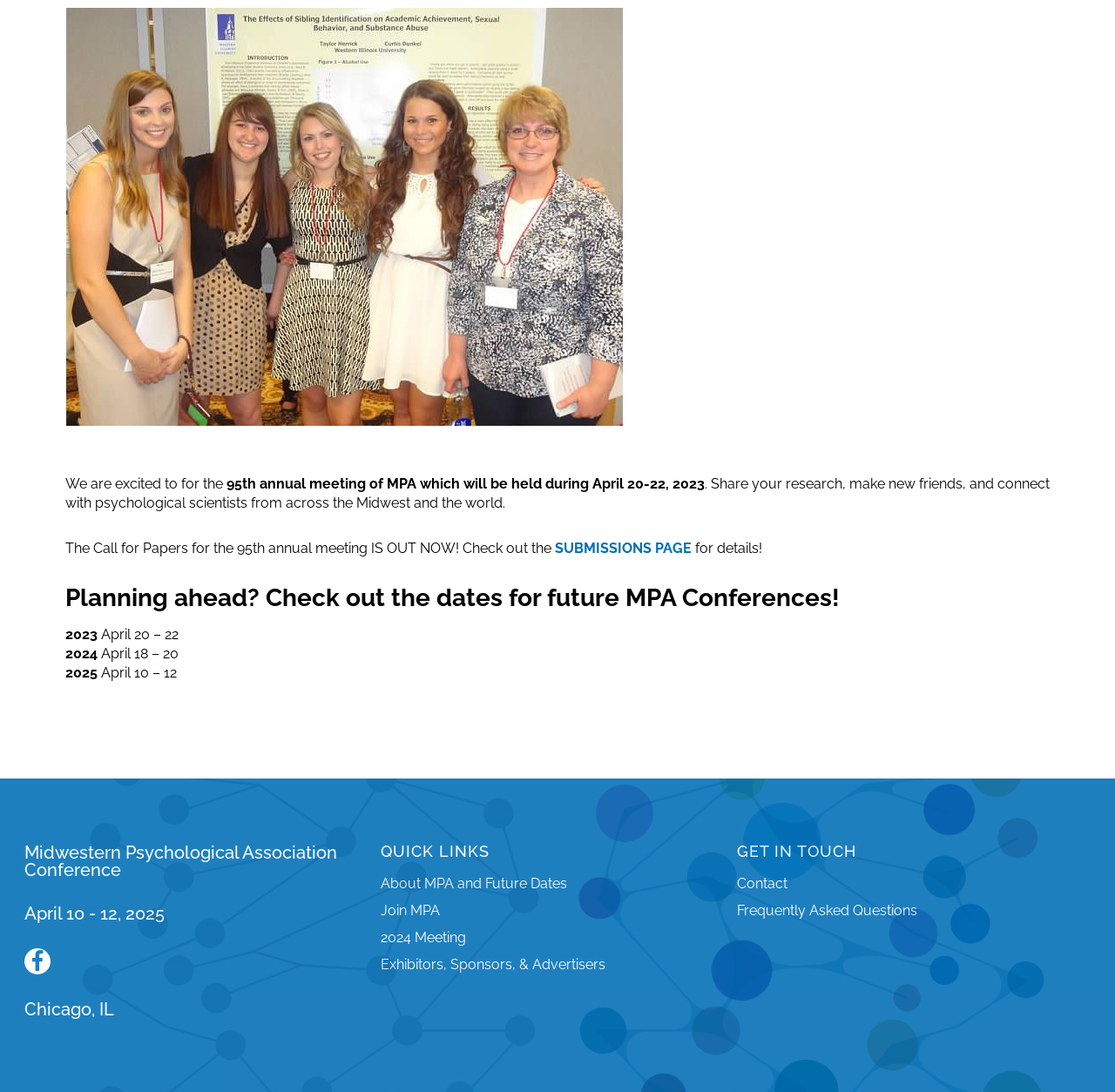Please specify the bounding box coordinates in the format (top-left x, top-left y, bottom-right x, bottom-right y), with all values as floating point numbers between 0 and 1. Identify the bounding box of the UI element described by: About MPA and Future Dates

[0.341, 0.801, 0.509, 0.817]